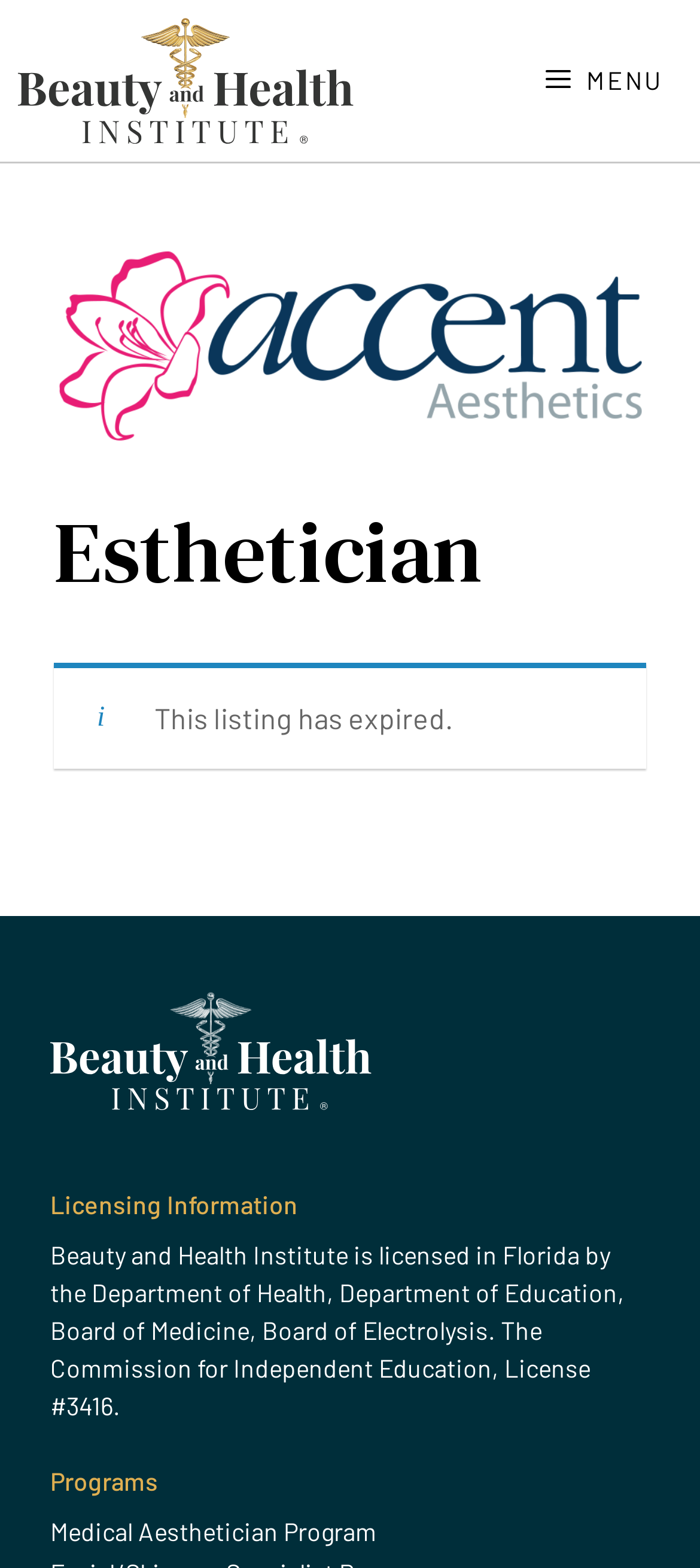Reply to the question with a brief word or phrase: What is the purpose of the 'MENU' button?

To generate slideout menu